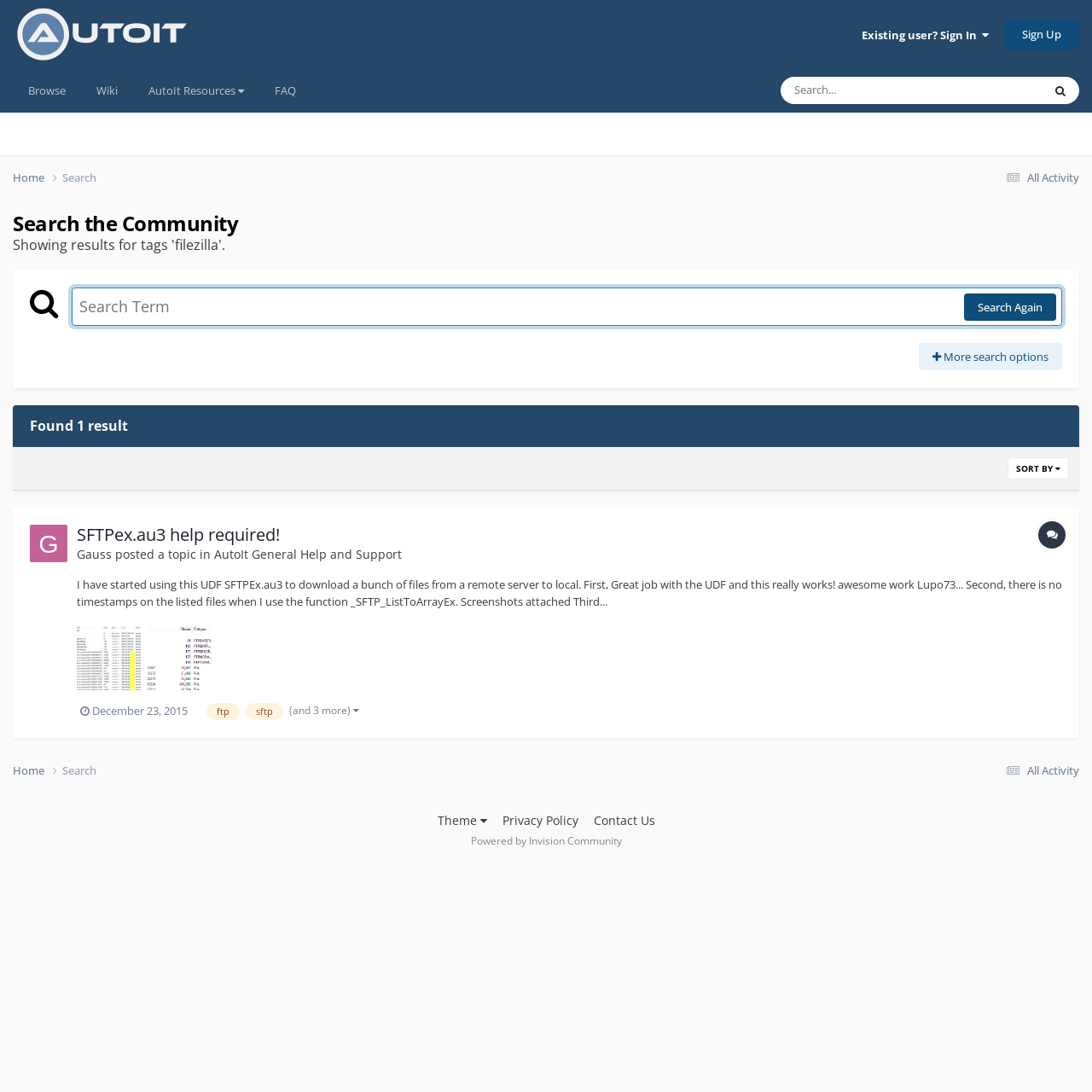Generate a thorough caption that explains the contents of the webpage.

The webpage is a search results page from the AutoIt Forums, with a focus on the tag "filezilla". At the top left, there is an AutoIt logo, which is an image linked to the AutoIt homepage. Next to it, there are several links, including "Existing user? Sign In", "Sign Up", "Browse", "Wiki", "AutoIt Resources", and "FAQ". 

On the top right, there is a search box with a button and a disclosure triangle that allows users to filter search results. Below the search box, there is a main content area that displays the search results. The search results are presented in a list format, with each result containing a topic title, a brief description, and some metadata such as the author, date, and tags.

The first search result is a topic titled "SFTPex.au3 help required!" posted by a user named Gauss. The topic description is a lengthy text that discusses the user's experience with the SFTPEx.au3 UDF and asks for help with a specific issue. Below the topic description, there are links to the topic, the author, and the category "AutoIt General Help and Support". There is also a timestamp indicating when the topic was posted.

At the bottom of the page, there are links to "All Activity", "Home", and "Search" on the left, and links to "Theme", "Privacy Policy", "Contact Us", and "Powered by Invision Community" on the right.